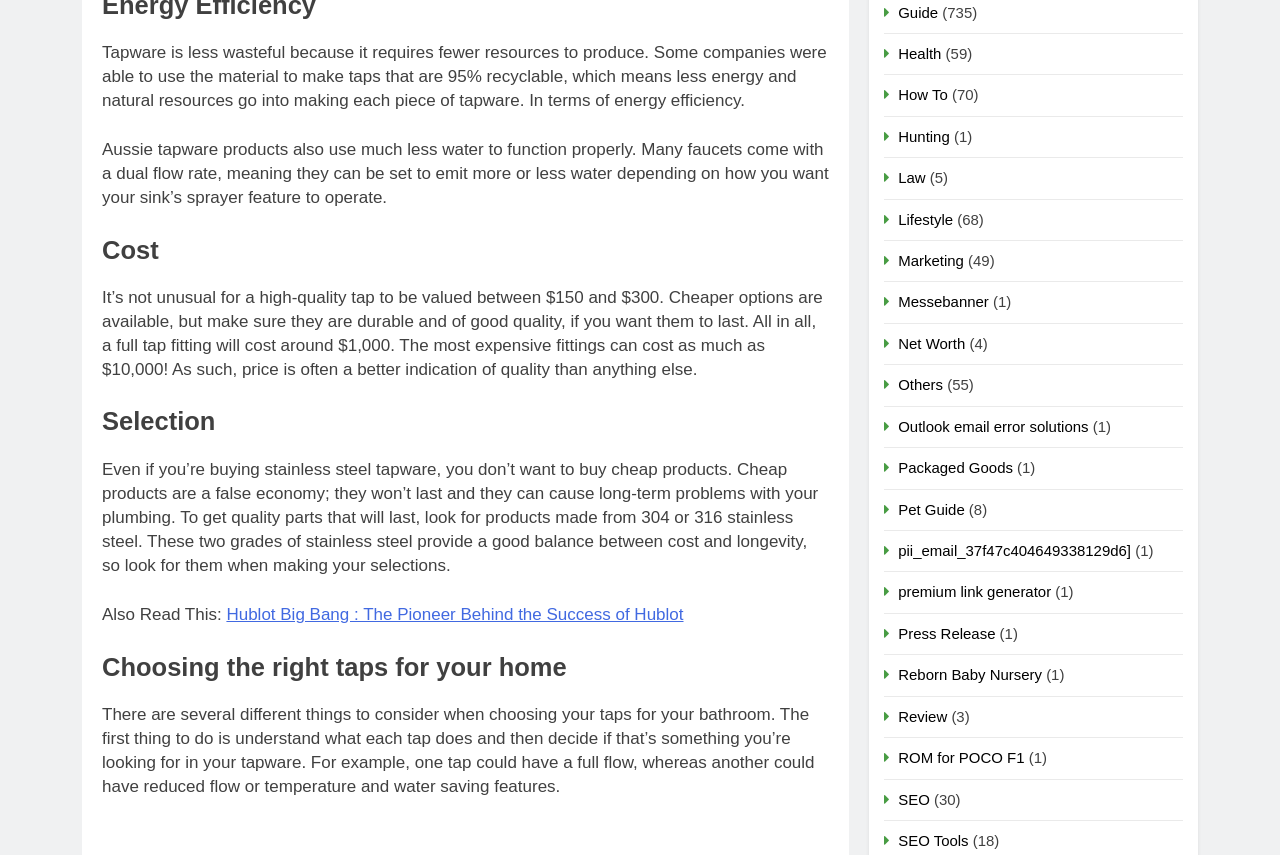Point out the bounding box coordinates of the section to click in order to follow this instruction: "Read the 'Cost' heading".

[0.08, 0.276, 0.648, 0.31]